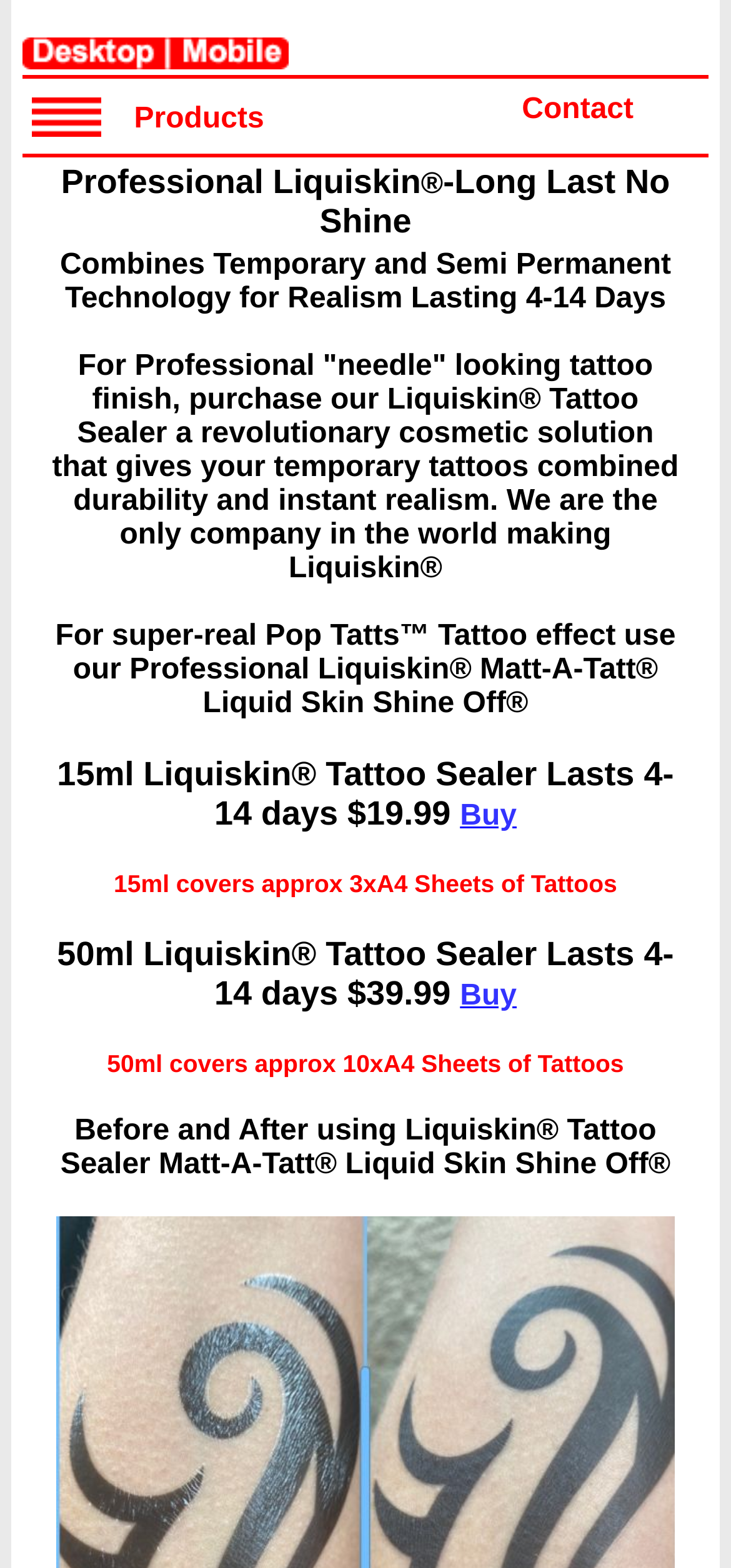What type of product is being sold?
Using the image, answer in one word or phrase.

Temporary tattoos